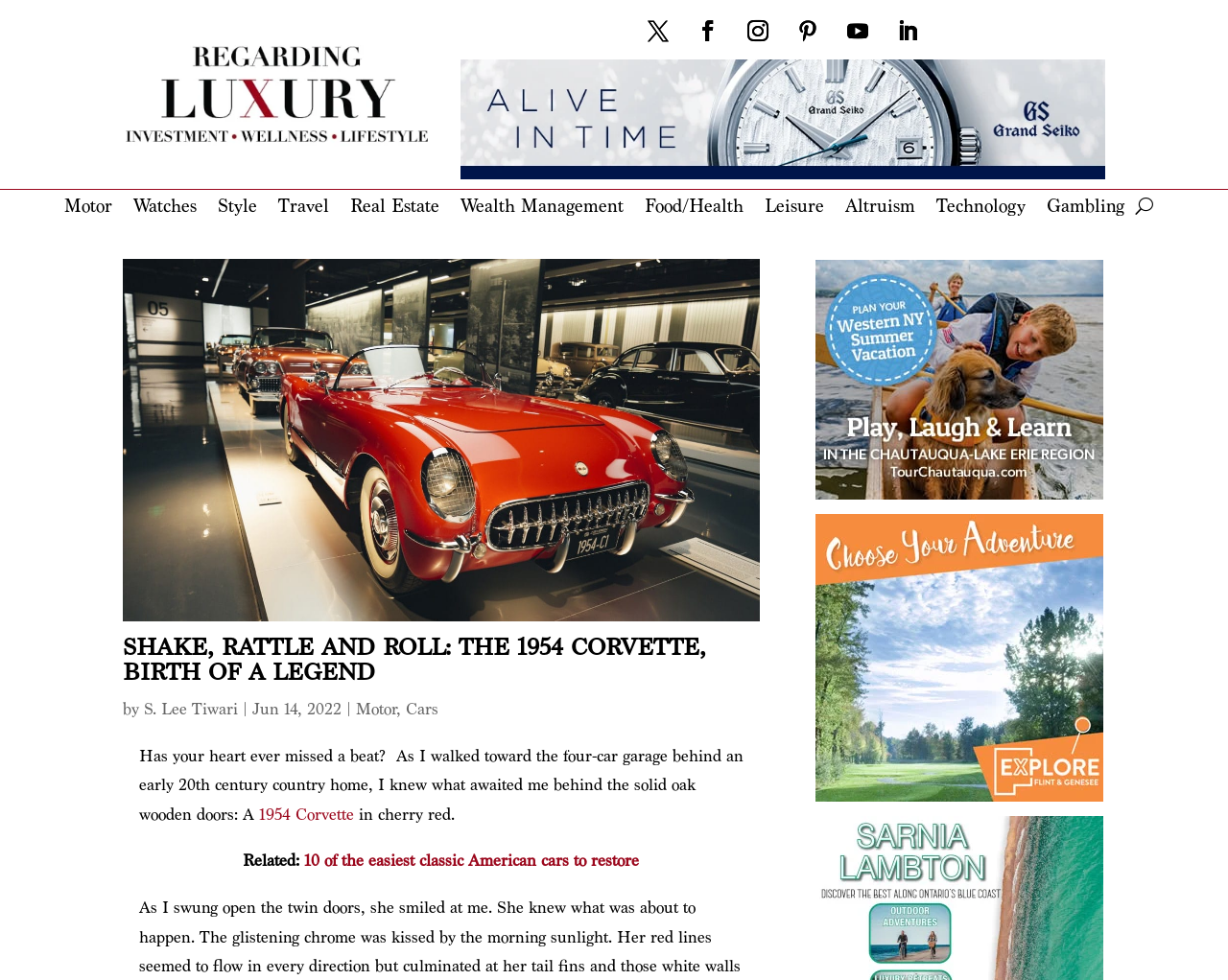Could you identify the text that serves as the heading for this webpage?

SHAKE, RATTLE AND ROLL: THE 1954 CORVETTE, BIRTH OF A LEGEND